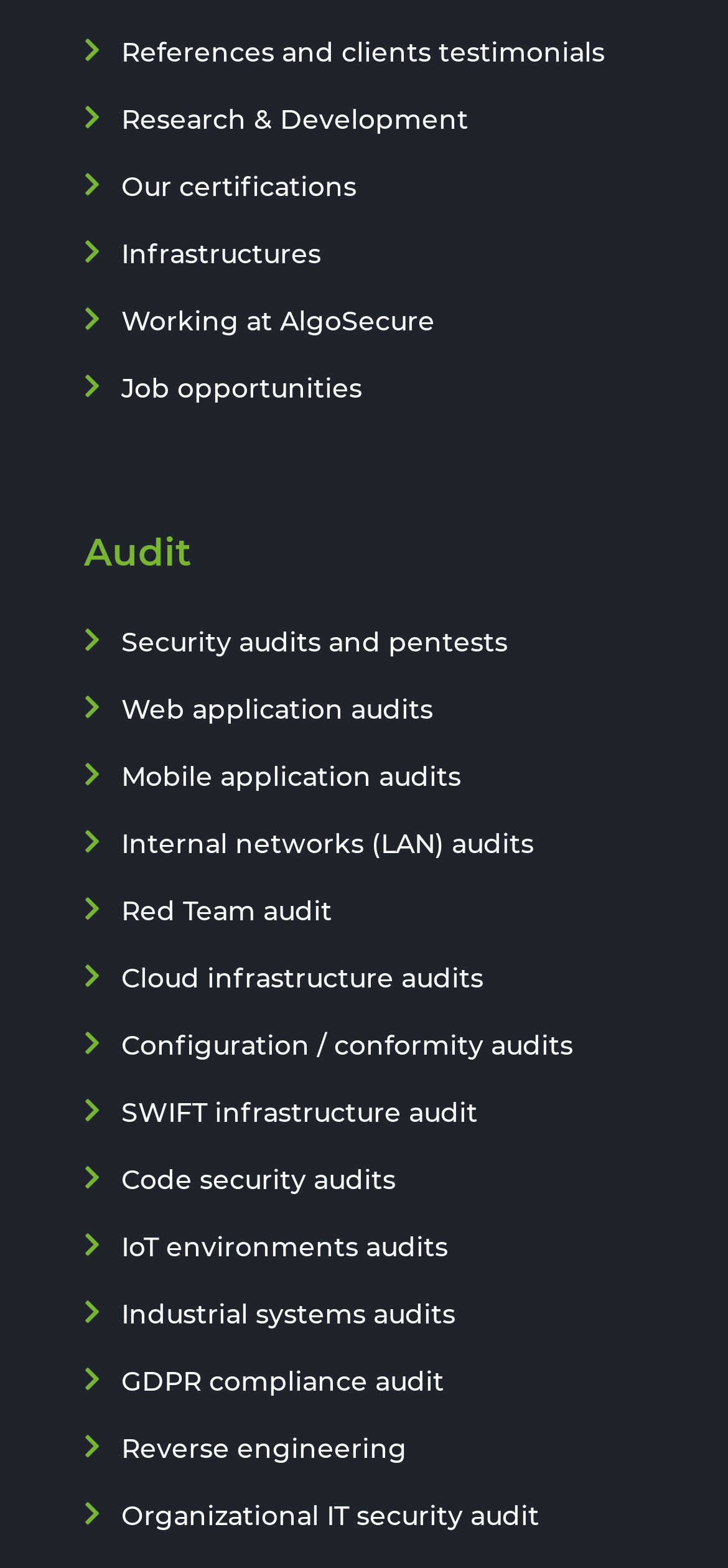What is the third link from the bottom?
Using the image, answer in one word or phrase.

IoT environments audits